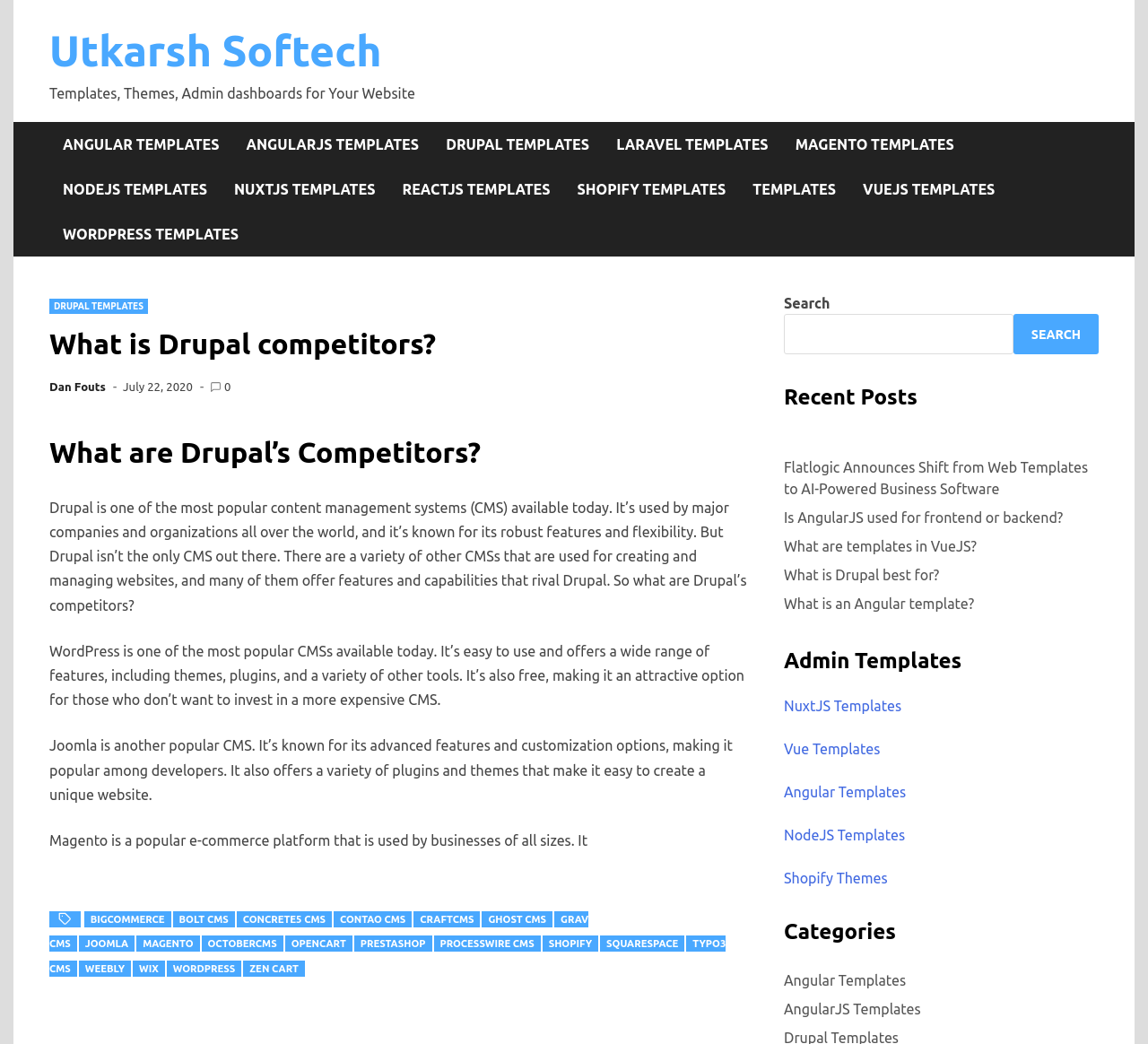Give a detailed explanation of the elements present on the webpage.

The webpage is about Drupal competitors, with the title "What is Drupal competitors? – Utkarsh Softech" at the top. Below the title, there is a link to "Utkarsh Softech" and a brief description "Templates, Themes, Admin dashboards for Your Website". 

On the top-left side, there are several links to different templates, including Angular, Drupal, Laravel, Magento, NodeJS, NuxtJS, ReactJS, Shopify, VueJS, and WordPress templates. These links are arranged horizontally and take up about half of the screen width.

Below the template links, there is an article section that takes up most of the screen. The article has a heading "What is Drupal competitors?" followed by a brief introduction to Drupal and its popularity. The article then discusses what Drupal's competitors are, mentioning WordPress, Joomla, and Magento as examples. 

On the right side of the article, there is a search bar with a search button. Below the search bar, there is a section titled "Recent Posts" with several links to recent articles. 

At the bottom of the page, there is a footer section with many links to different content management systems, including BigCommerce, Bolt CMS, Concrete5 CMS, Contao CMS, CraftCMS, Ghost CMS, Grav CMS, Joomla, Magento, OctoberCMS, OpenCart, PrestaShop, ProcessWire CMS, Shopify, Squarespace, TYPO3 CMS, Weebly, Wix, WordPress, and Zen Cart. These links are arranged horizontally and take up the full screen width.

Throughout the page, there are several images, but their content is not described.